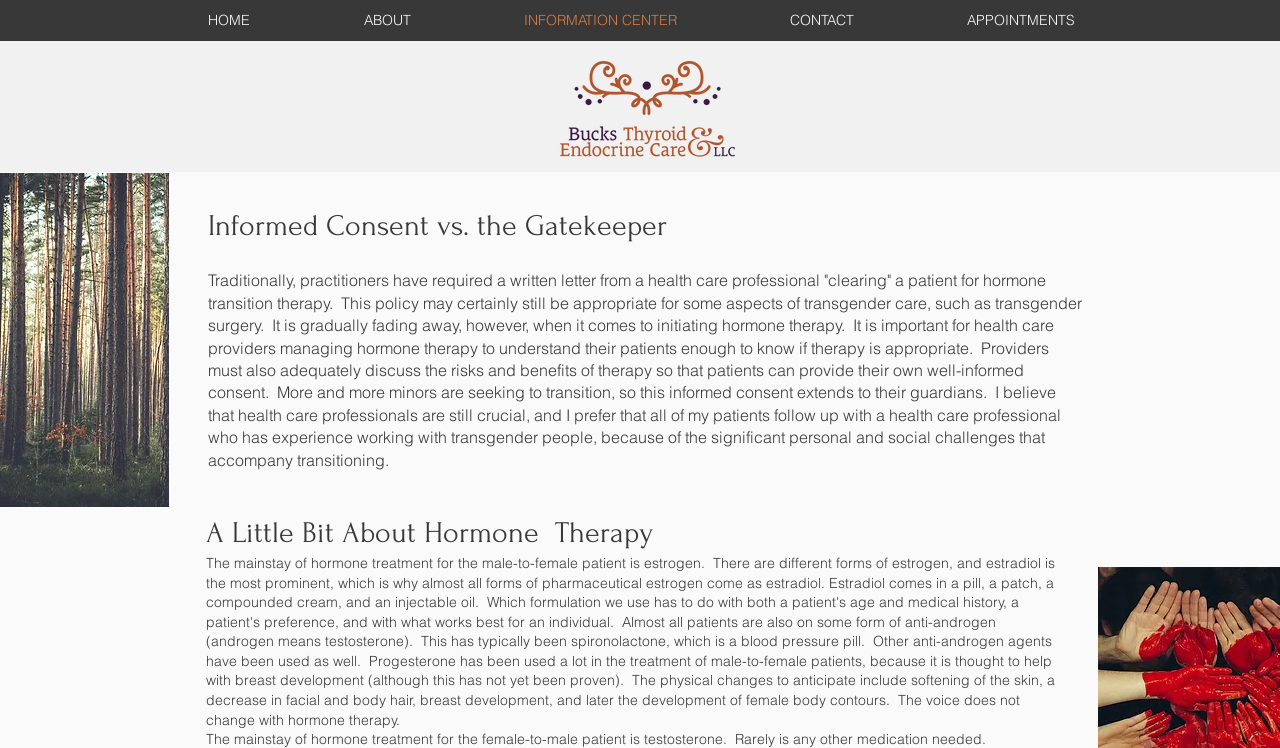Respond to the question below with a concise word or phrase:
How many navigation links are available?

5